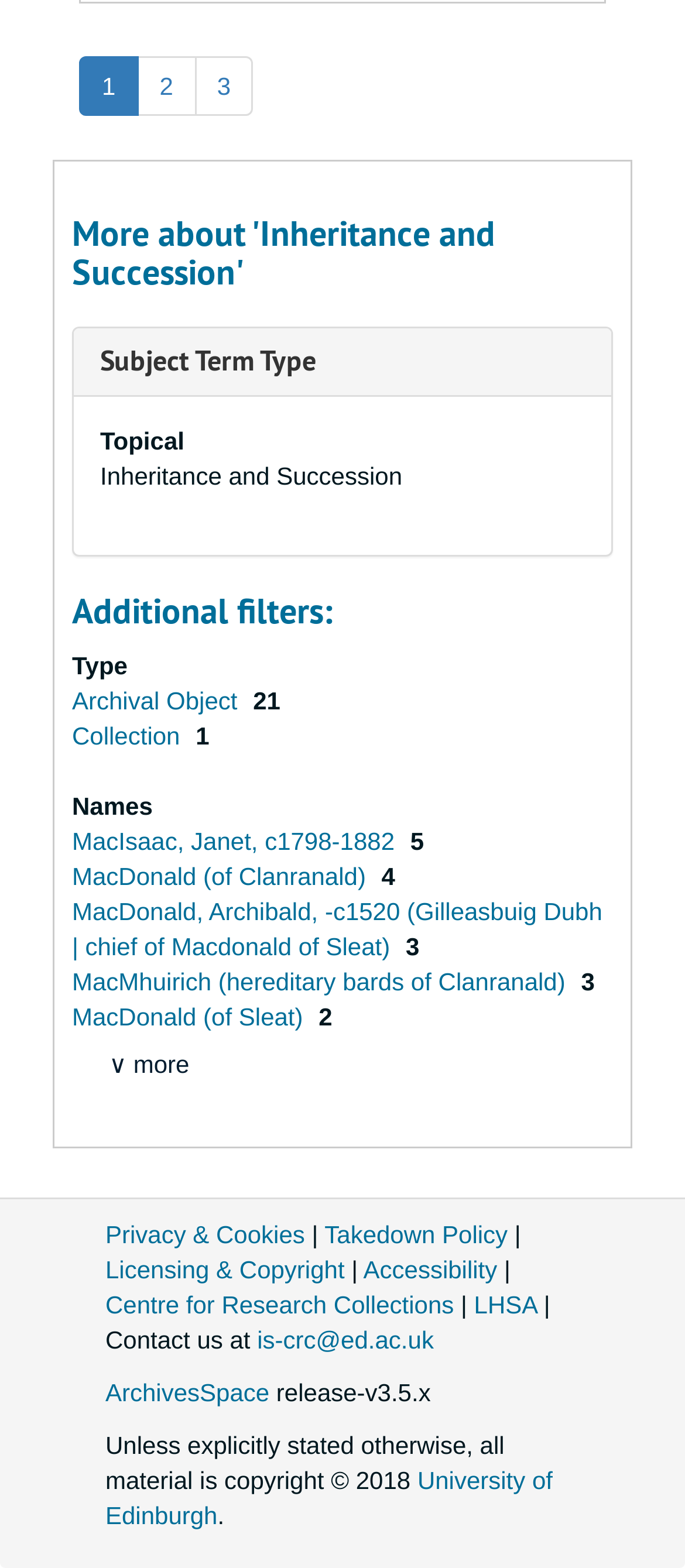What is the organization associated with the link 'LHSA'?
Examine the image closely and answer the question with as much detail as possible.

I found the answer by looking at the link 'LHSA' and assuming it is an organization based on its context.